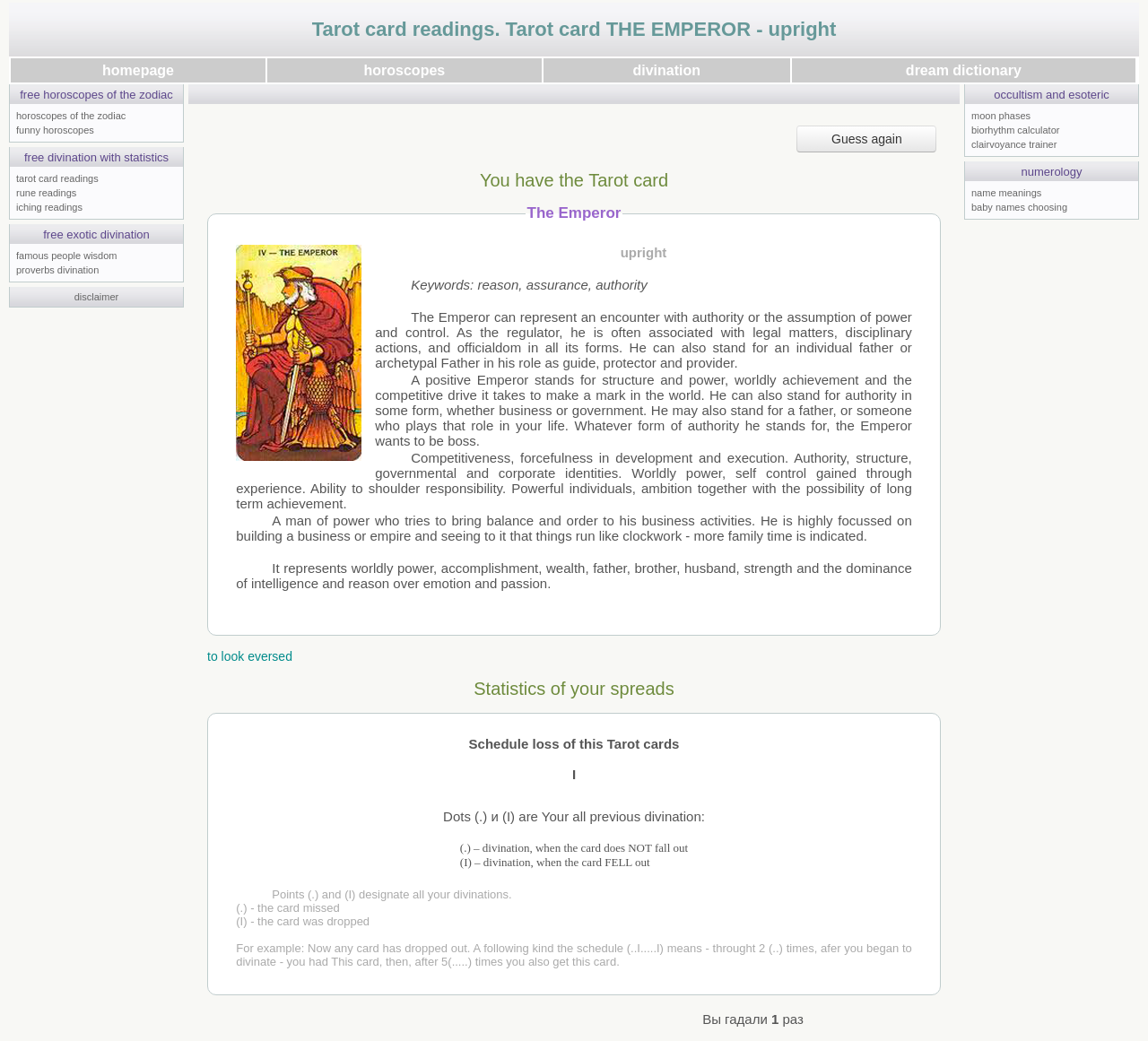Please indicate the bounding box coordinates of the element's region to be clicked to achieve the instruction: "get free tarot card readings". Provide the coordinates as four float numbers between 0 and 1, i.e., [left, top, right, bottom].

[0.014, 0.166, 0.086, 0.177]